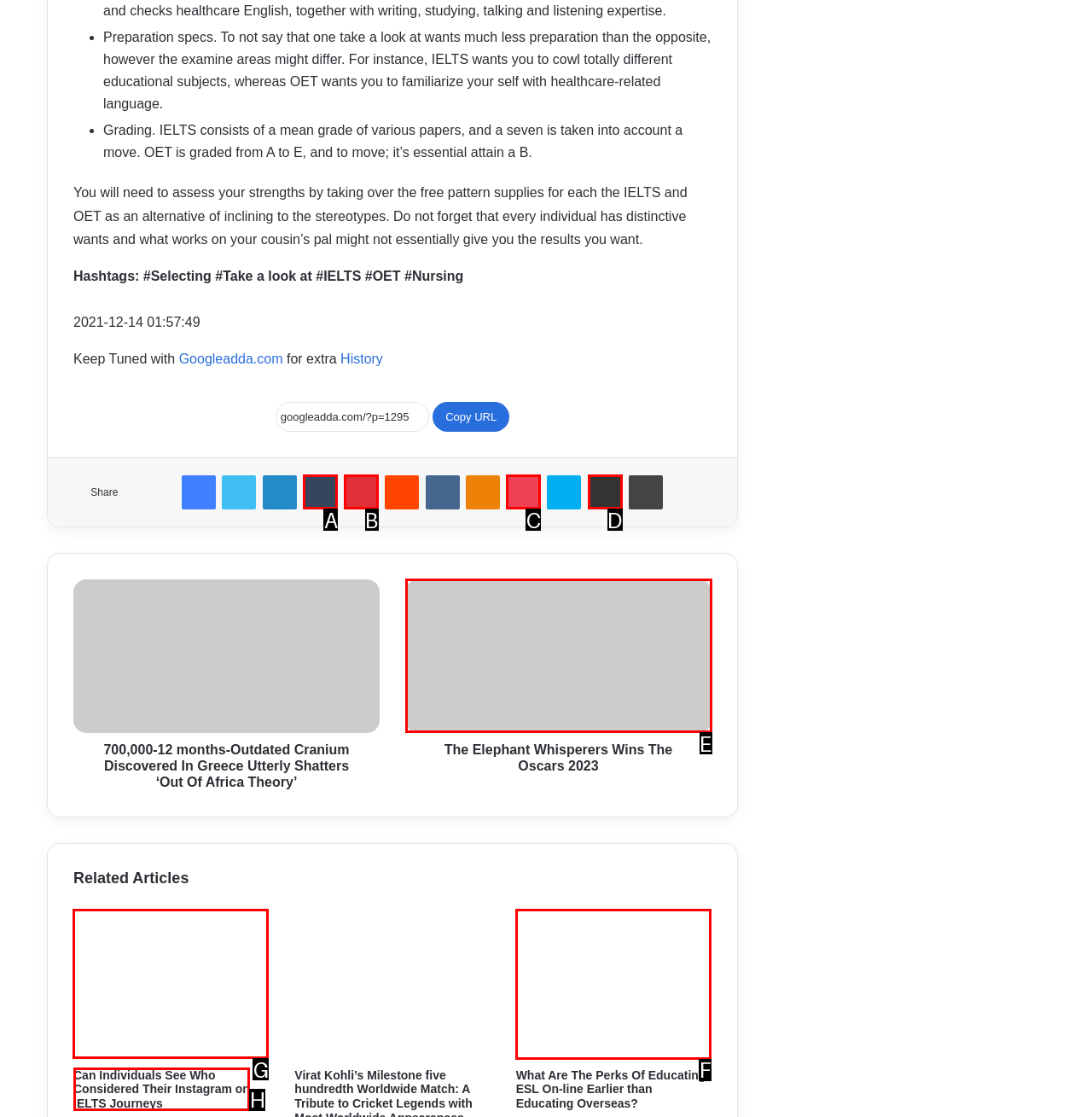Determine which HTML element to click to execute the following task: Check related article 'Can Individuals See Who Considered Their Instagram on IELTS Journeys' Answer with the letter of the selected option.

G